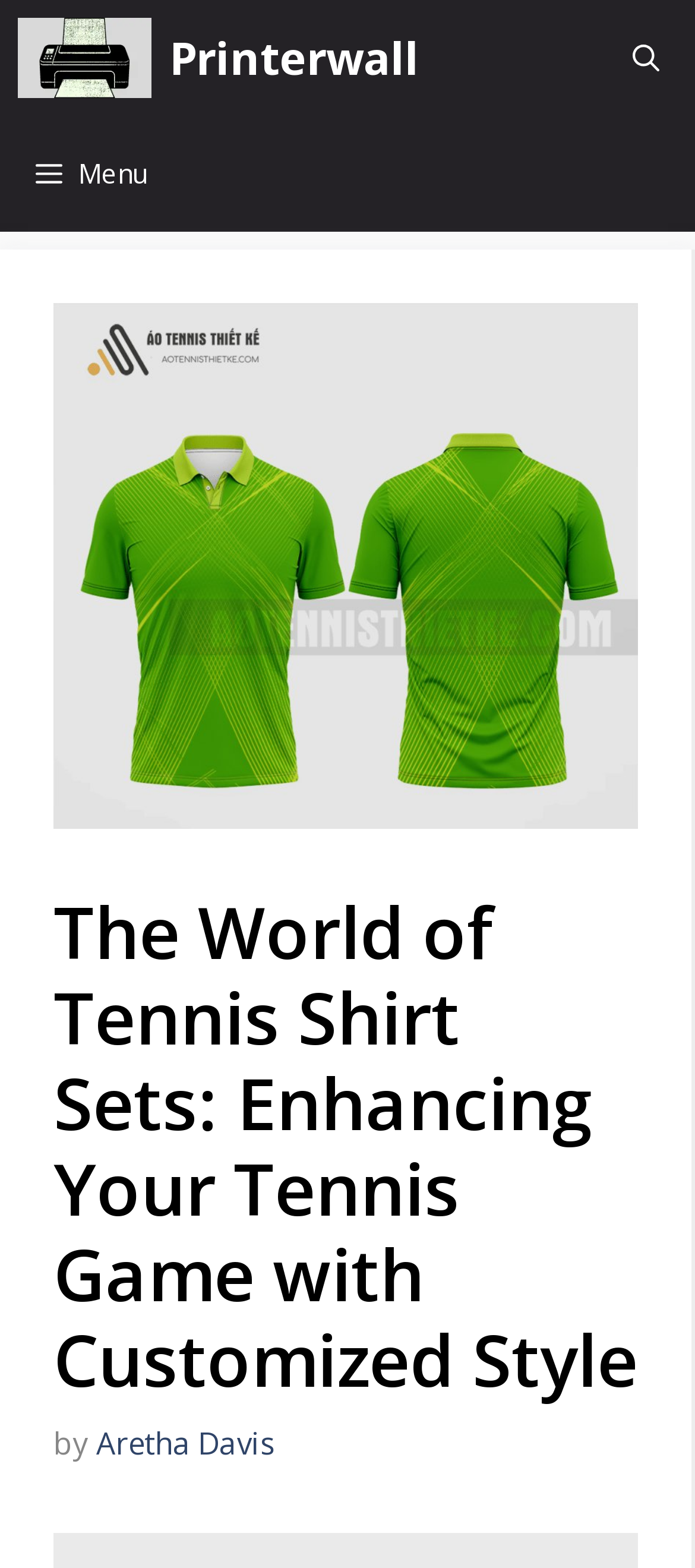Please determine the main heading text of this webpage.

The World of Tennis Shirt Sets: Enhancing Your Tennis Game with Customized Style